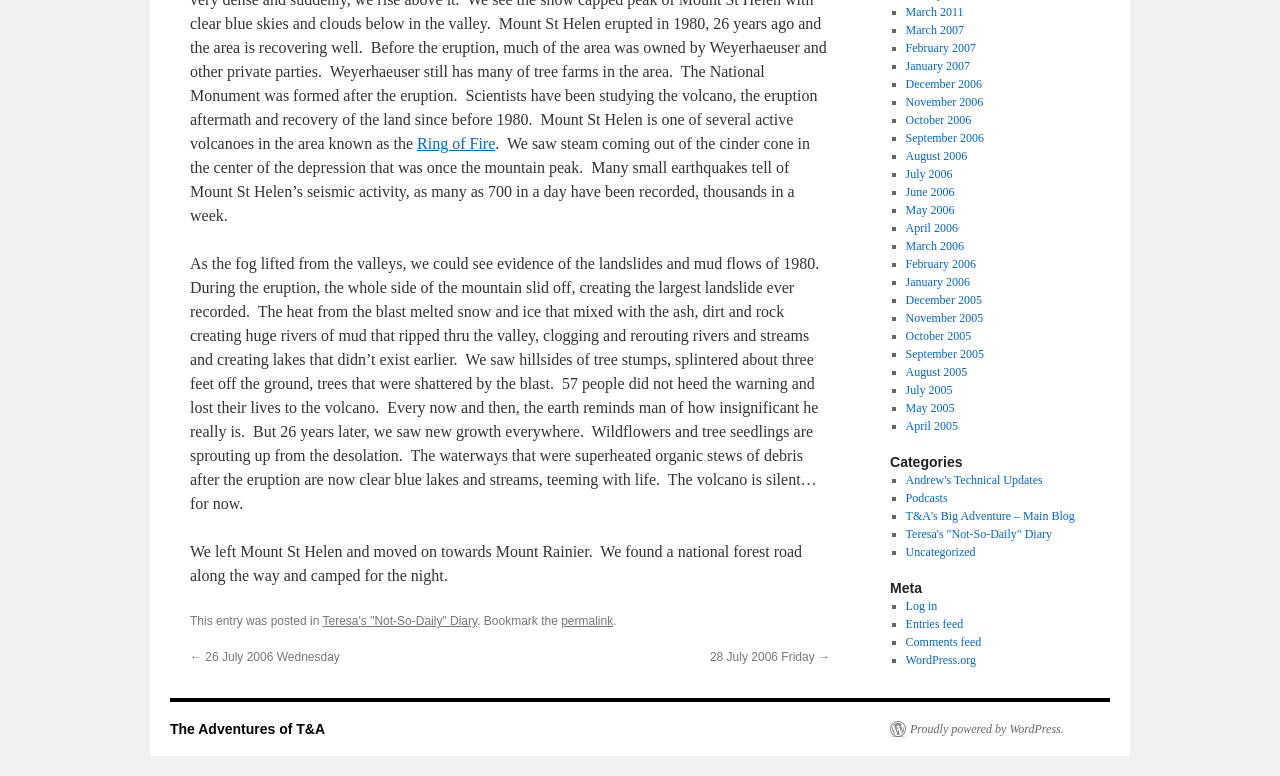Identify the bounding box for the element characterized by the following description: "← 26 July 2006 Wednesday".

[0.148, 0.838, 0.266, 0.856]